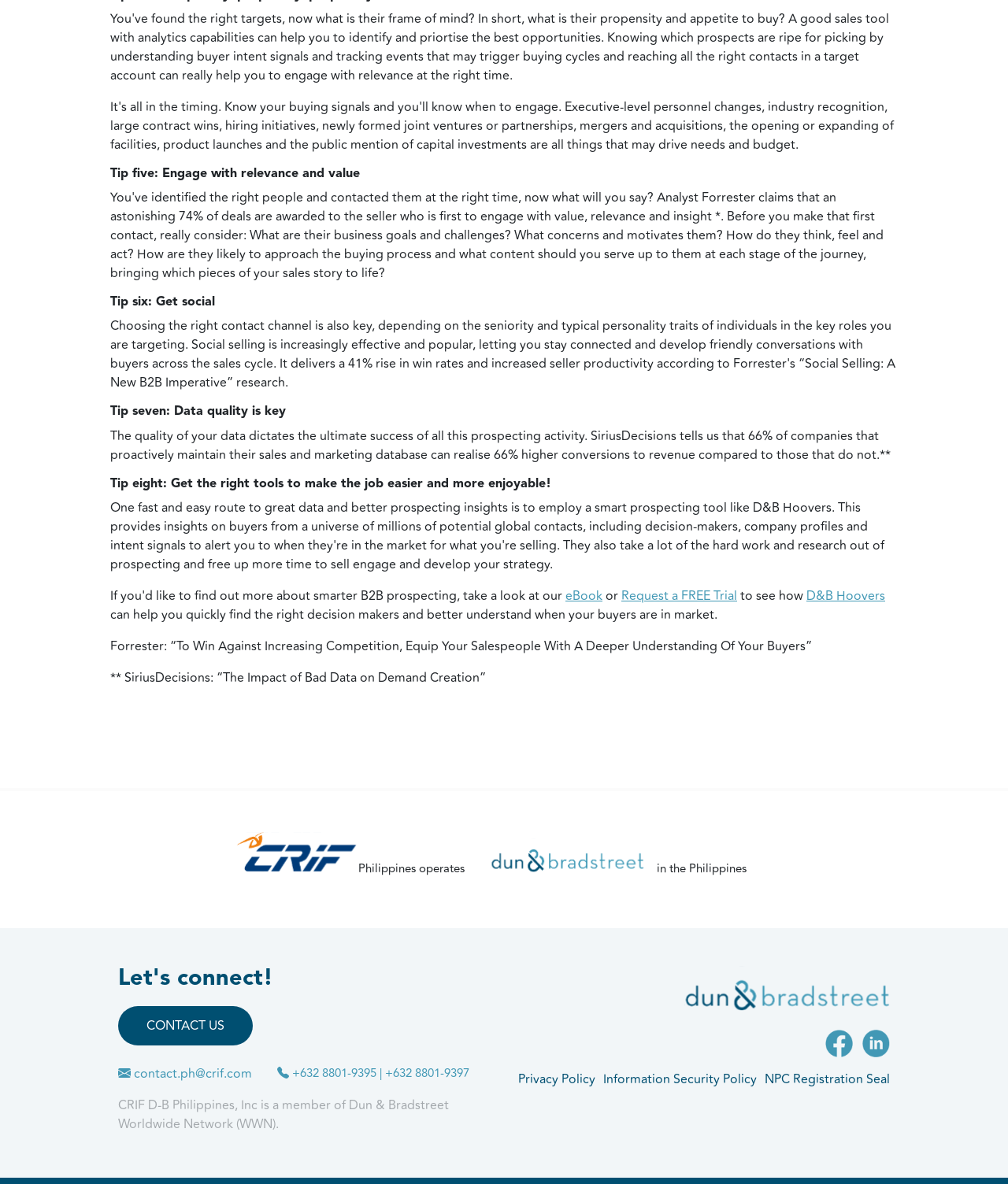Give a one-word or short phrase answer to the question: 
What is the relationship between CRIF D-B Philippines and Dun & Bradstreet?

Member of Dun & Bradstreet Worldwide Network